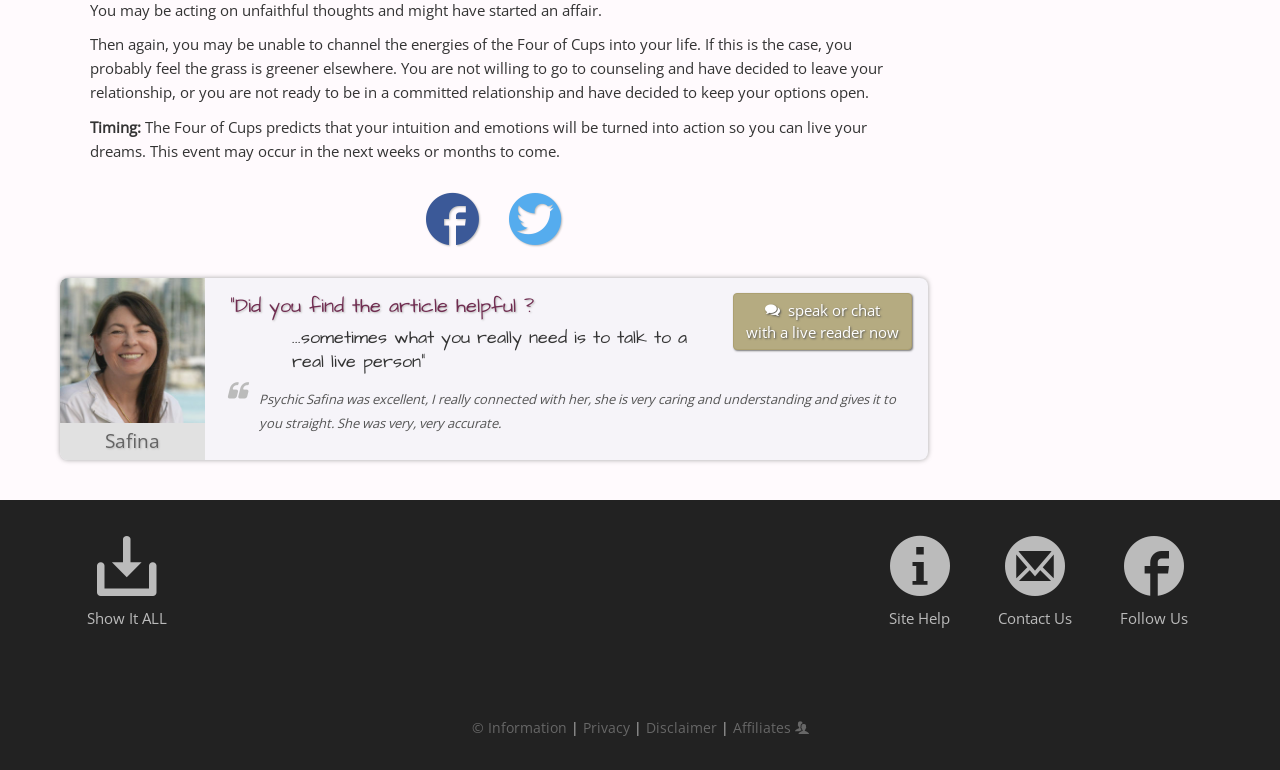Find the bounding box coordinates of the element I should click to carry out the following instruction: "Click on the link to speak or chat with a live reader now".

[0.573, 0.381, 0.713, 0.455]